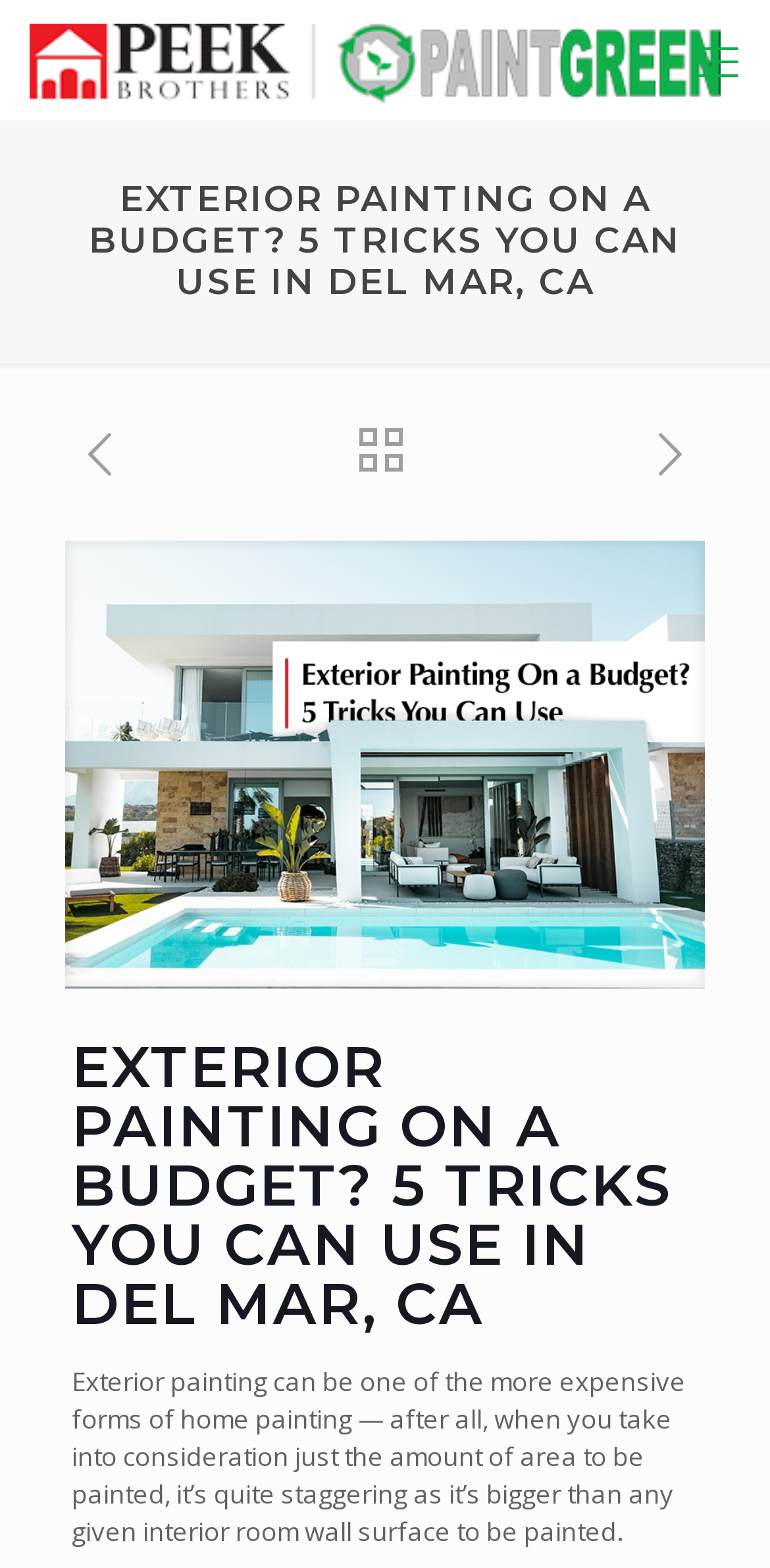What is the company name of the logo?
Answer the question with as much detail as possible.

The logo at the top left corner of the webpage has a text 'PEEK-PG-combined_banner_logo 350' which suggests that the company name is Peek Brothers Painting.